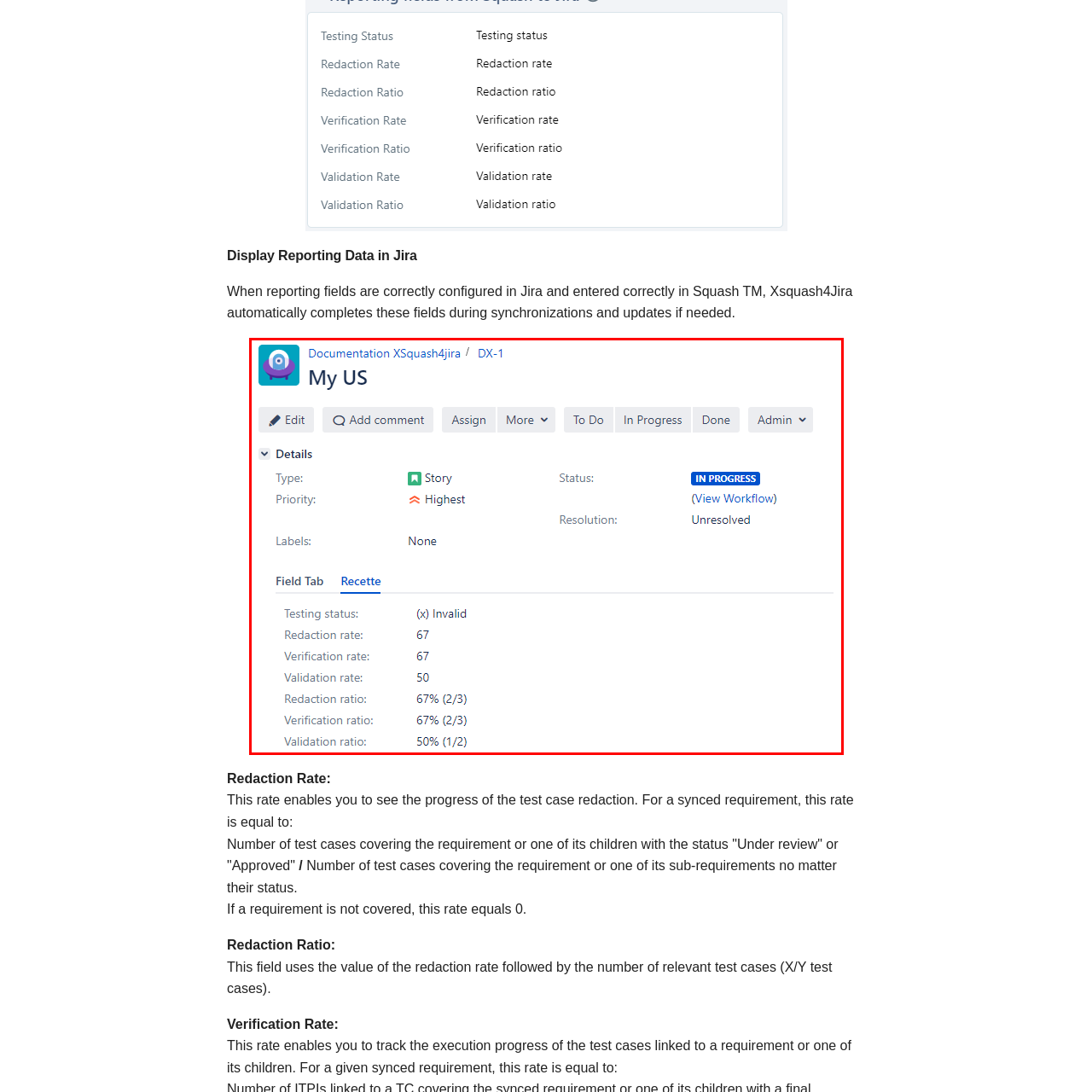Elaborate on the scene depicted within the red bounding box in the image.

The image depicts a detailed view of a Jira ticket titled "My US," identified as a story with the highest priority and marked as "In Progress." It provides essential project management metrics including testing status, redaction rate, verification rate, and validation rate. The testing status is labeled as invalid, with the redaction rate at 67%, indicating that 2 out of 3 test cases have been redacted. The verification rate also stands at 67%, reflecting the completion of verification for a similar number of test cases, while the validation rate is at 50%. This screenshot showcases the interface of the XSquash4Jira integration, which aids users in efficiently managing testing and reporting metrics within the Jira environment.